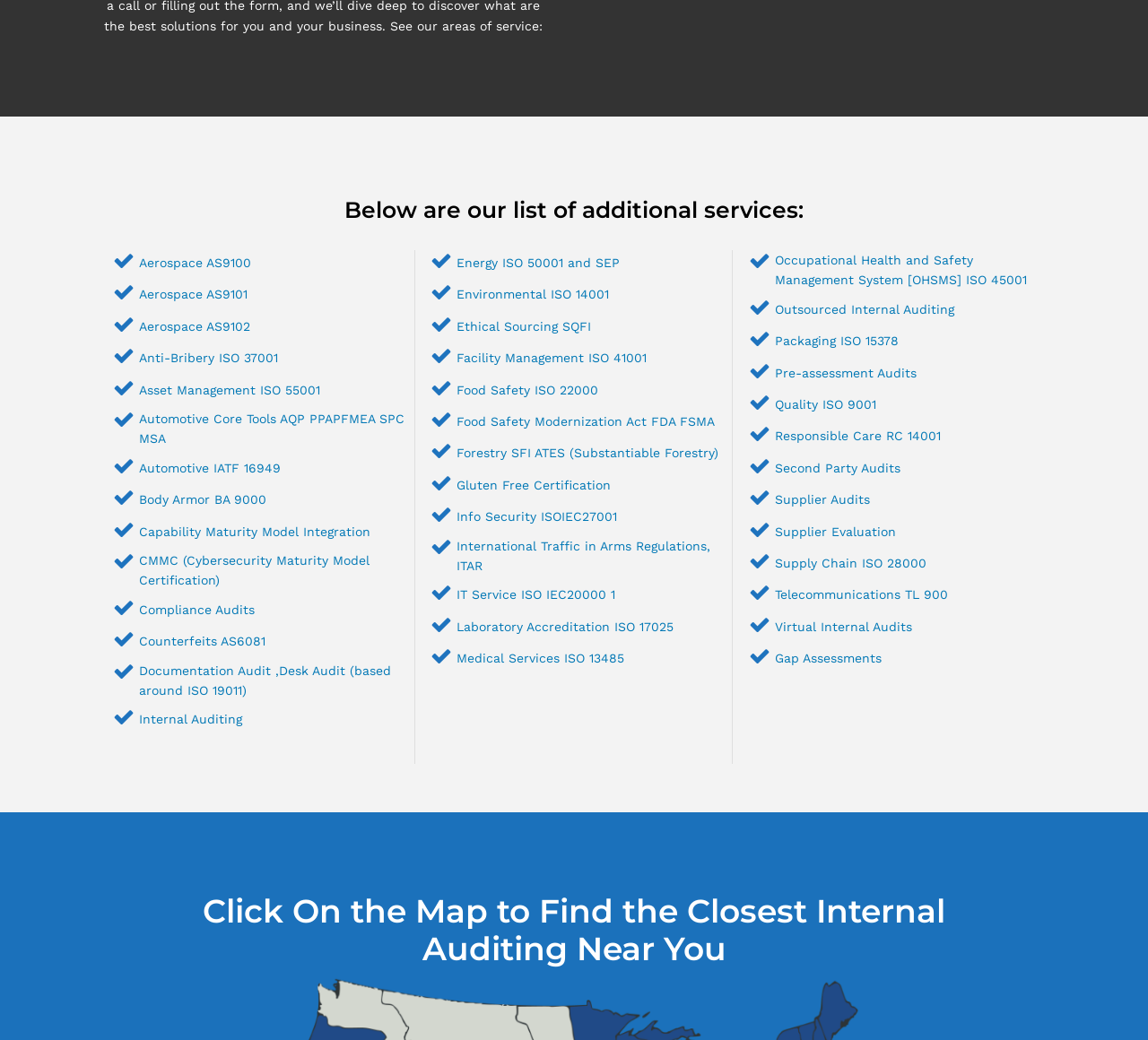Please identify the bounding box coordinates of the area that needs to be clicked to follow this instruction: "View details of Food Safety ISO 22000".

[0.398, 0.368, 0.521, 0.382]